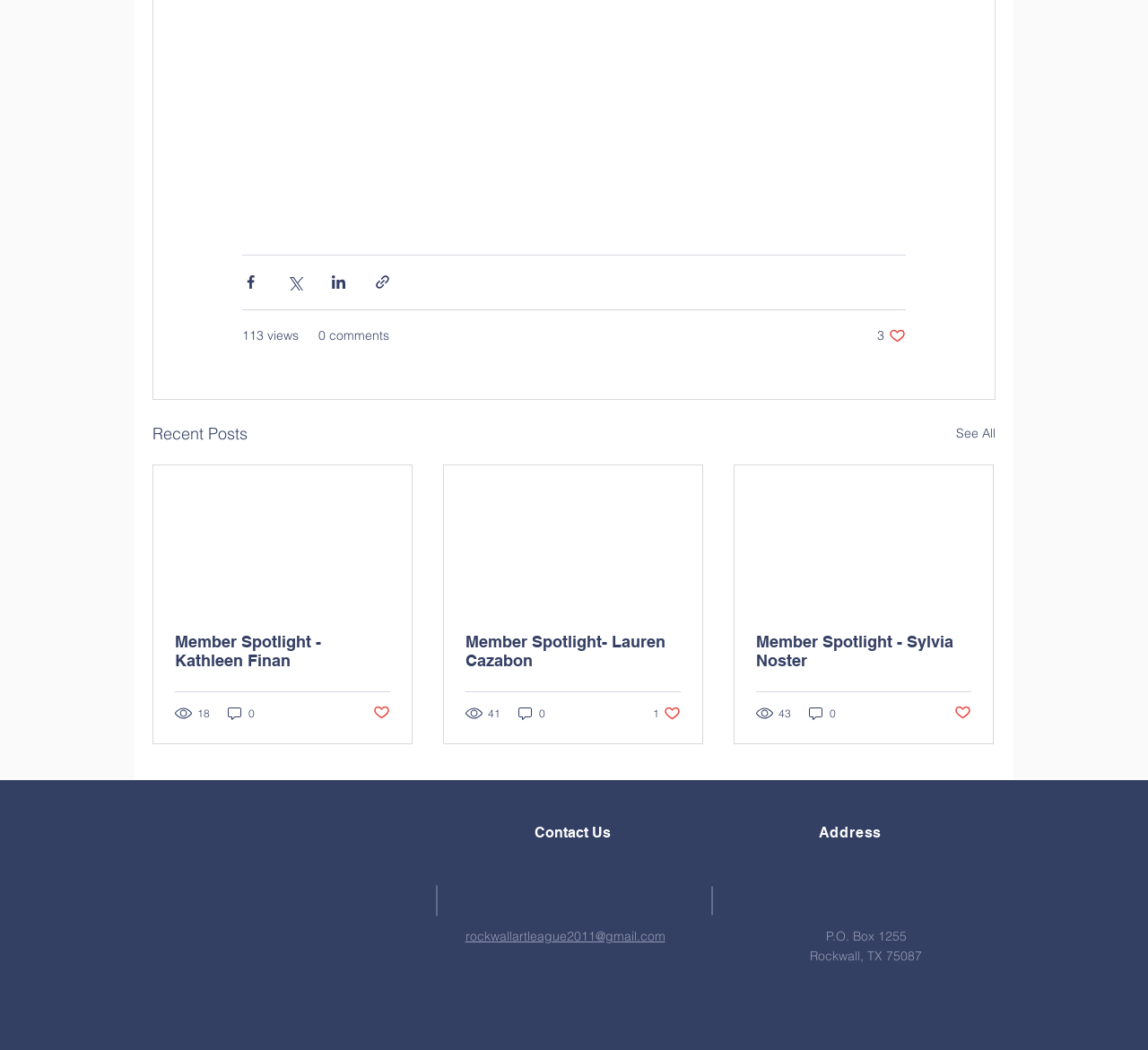Could you locate the bounding box coordinates for the section that should be clicked to accomplish this task: "Click the image to view the article".

None